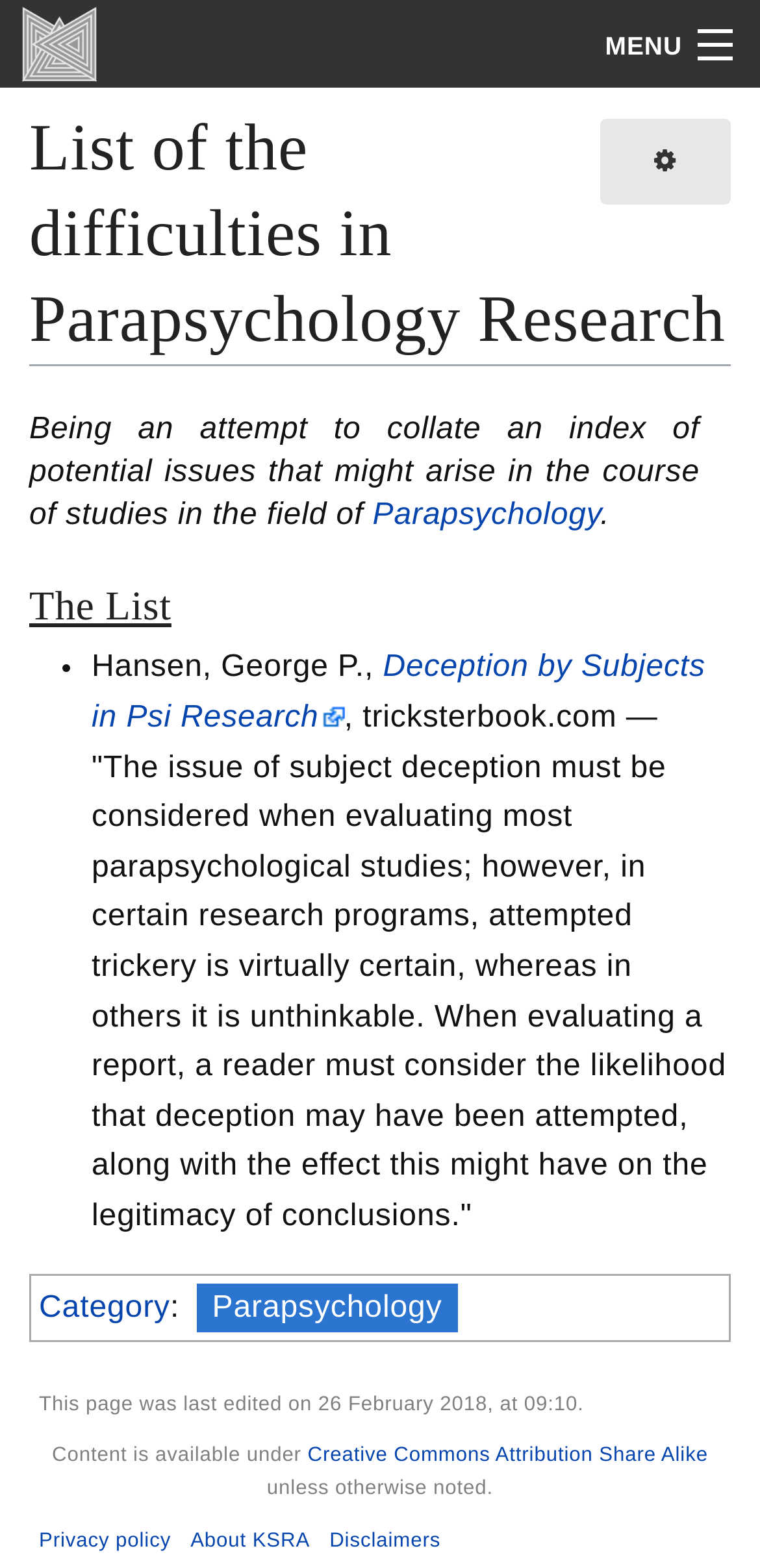Determine the bounding box coordinates for the area you should click to complete the following instruction: "Call the phone number".

None